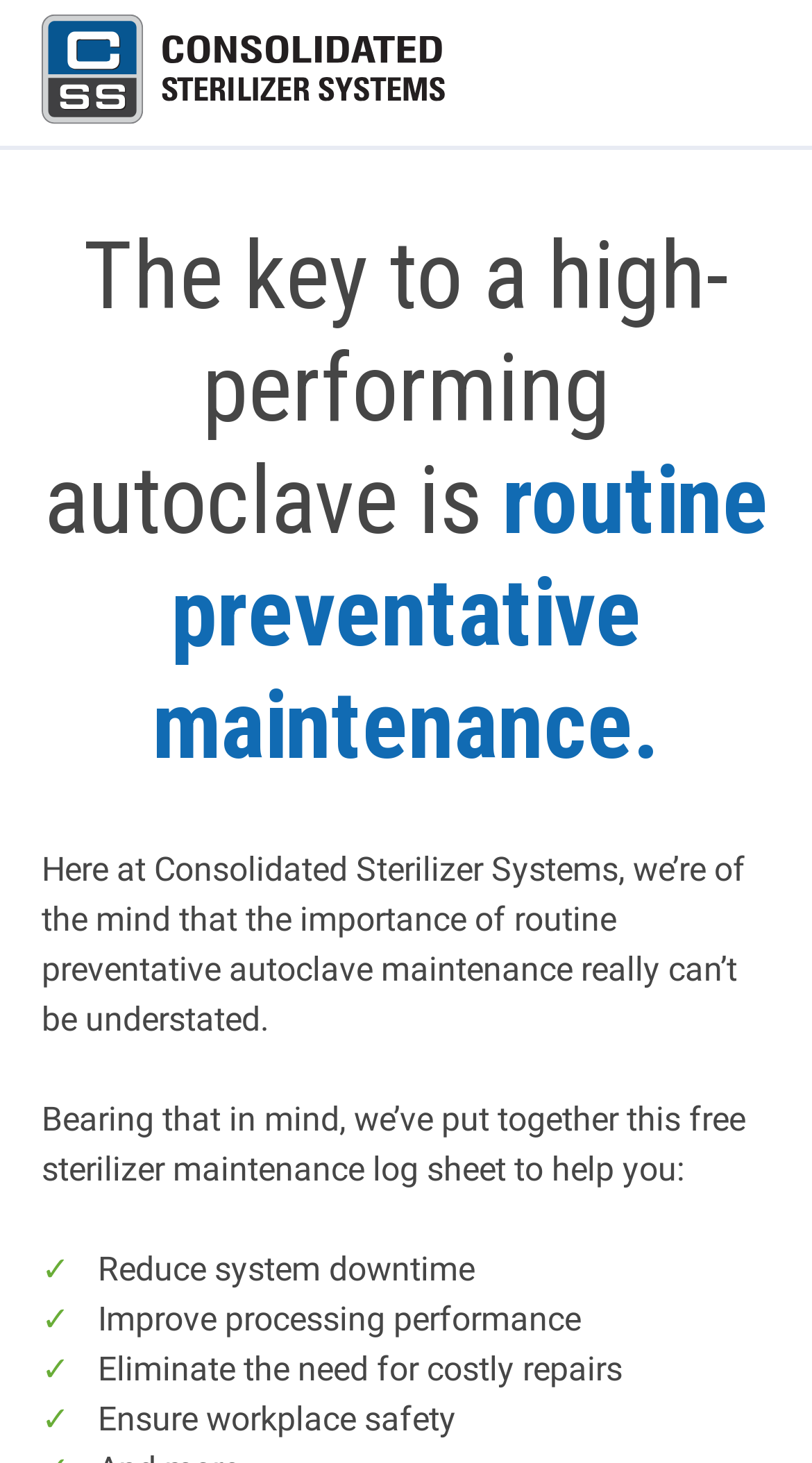What is the company name associated with the webpage?
Based on the image, answer the question in a detailed manner.

The company name is mentioned in the link at the top of the webpage, and also appears in the image and text descriptions.